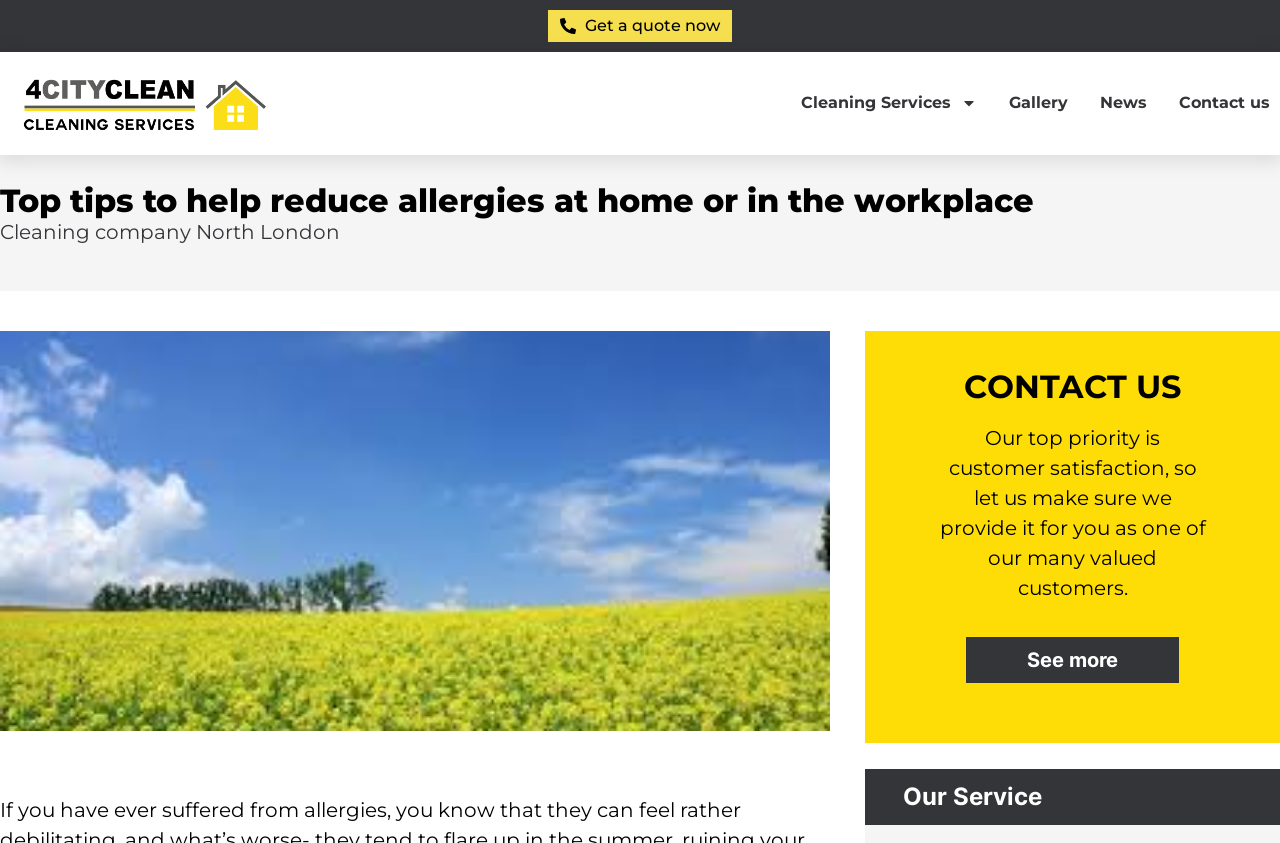Locate the heading on the webpage and return its text.

Top tips to help reduce allergies at home or in the workplace